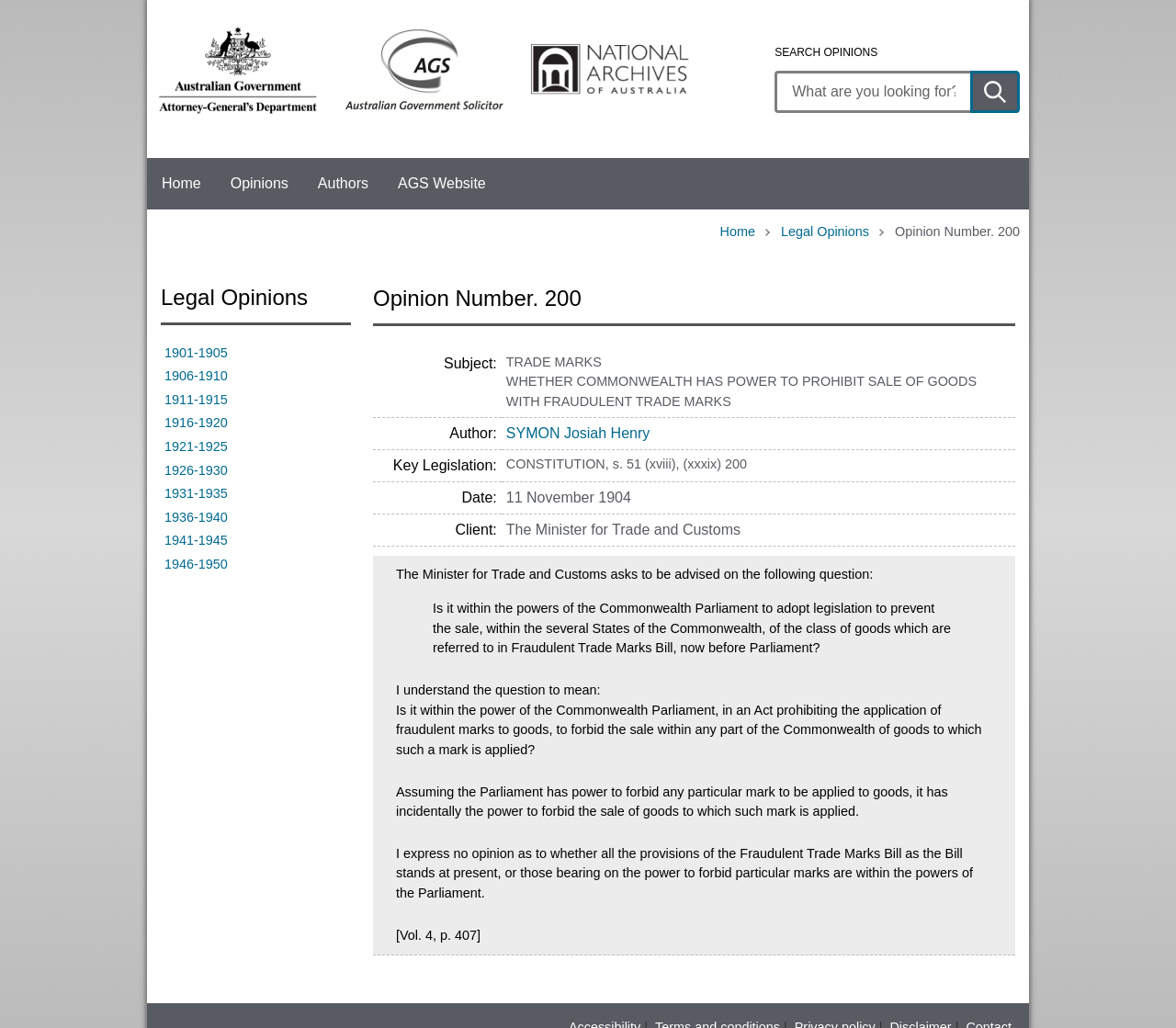Pinpoint the bounding box coordinates for the area that should be clicked to perform the following instruction: "Submit search".

[0.825, 0.068, 0.867, 0.109]